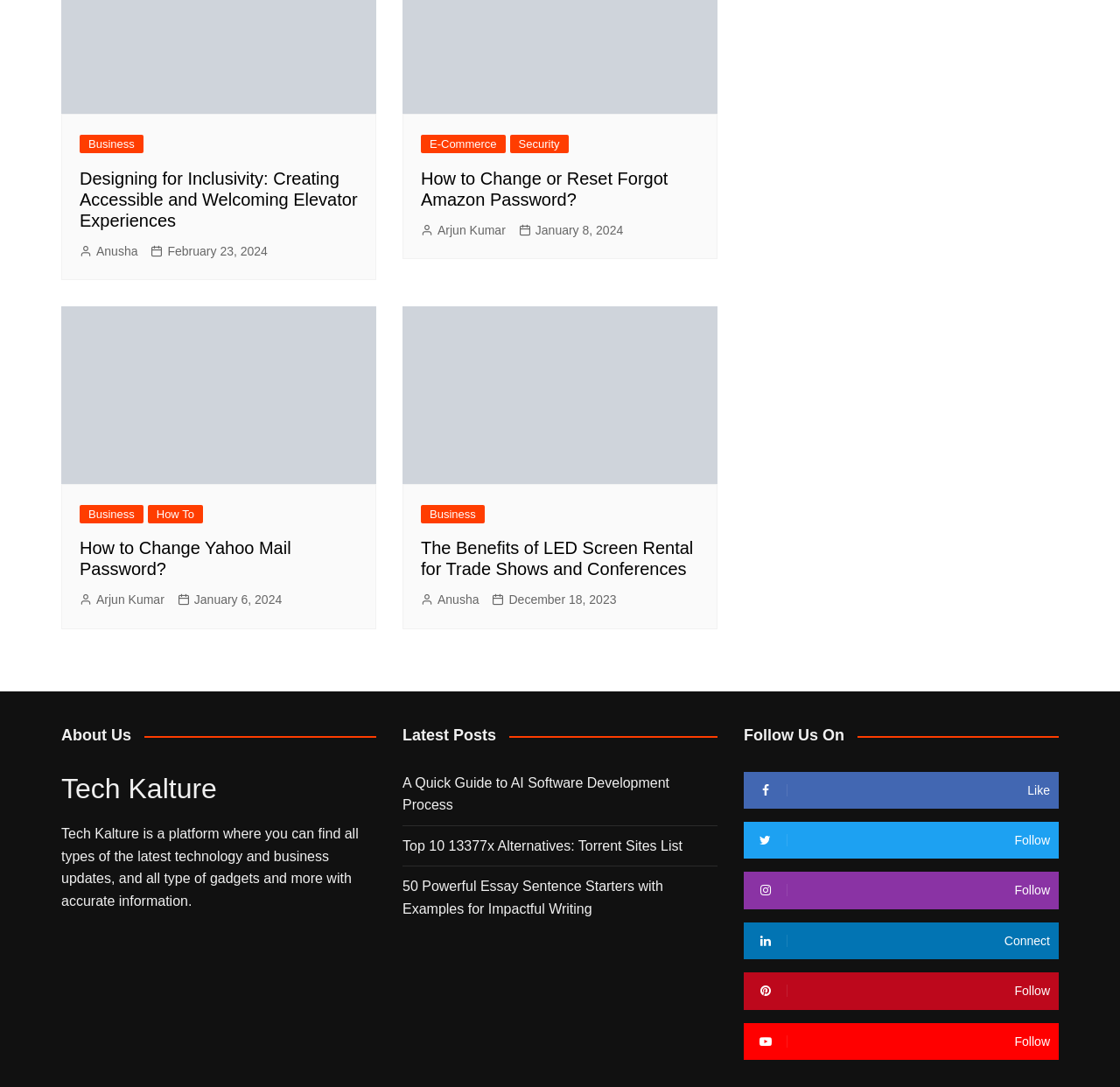What are the categories of articles available on the platform? Based on the screenshot, please respond with a single word or phrase.

Business, E-Commerce, Security, How To